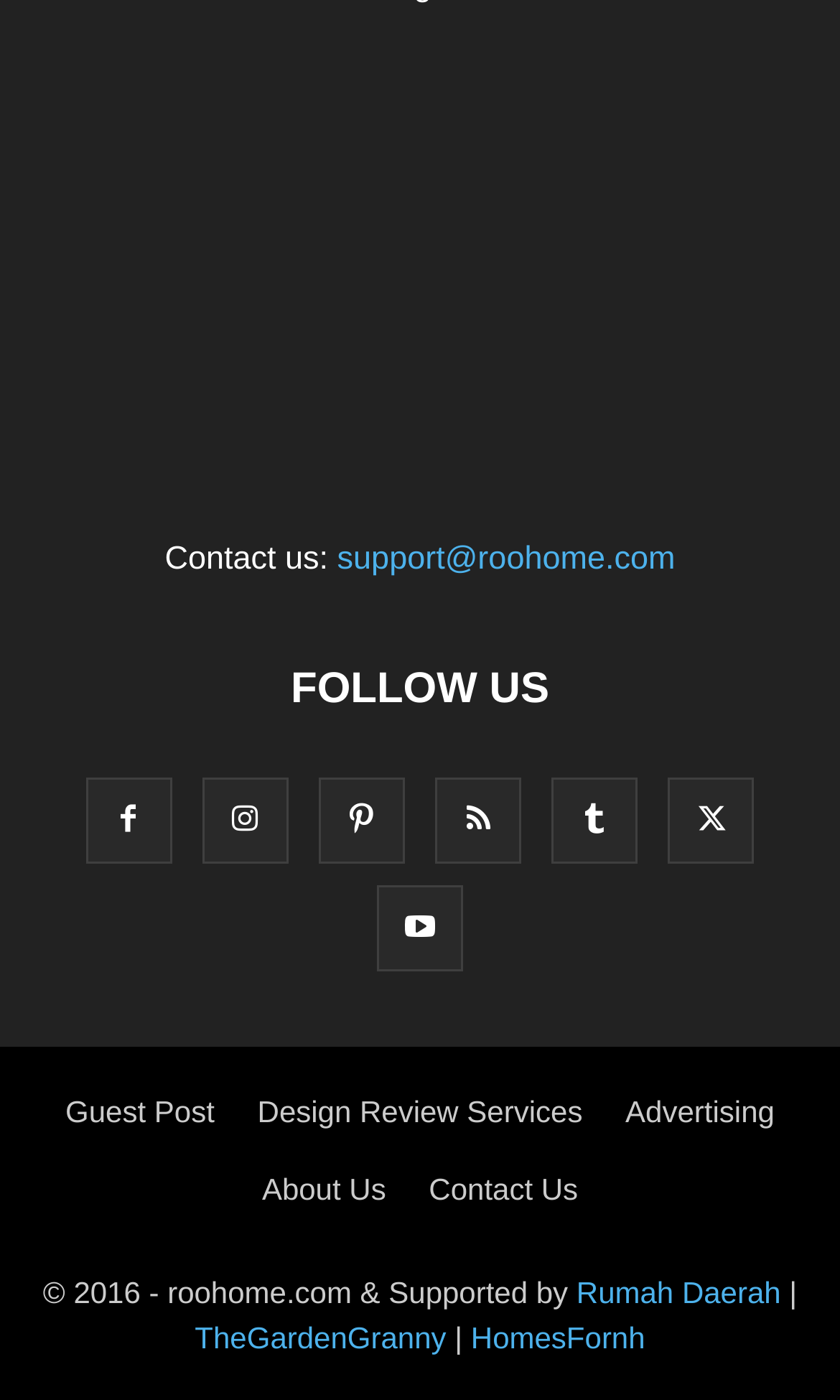Please determine the bounding box coordinates of the element to click on in order to accomplish the following task: "Call Local Number". Ensure the coordinates are four float numbers ranging from 0 to 1, i.e., [left, top, right, bottom].

None